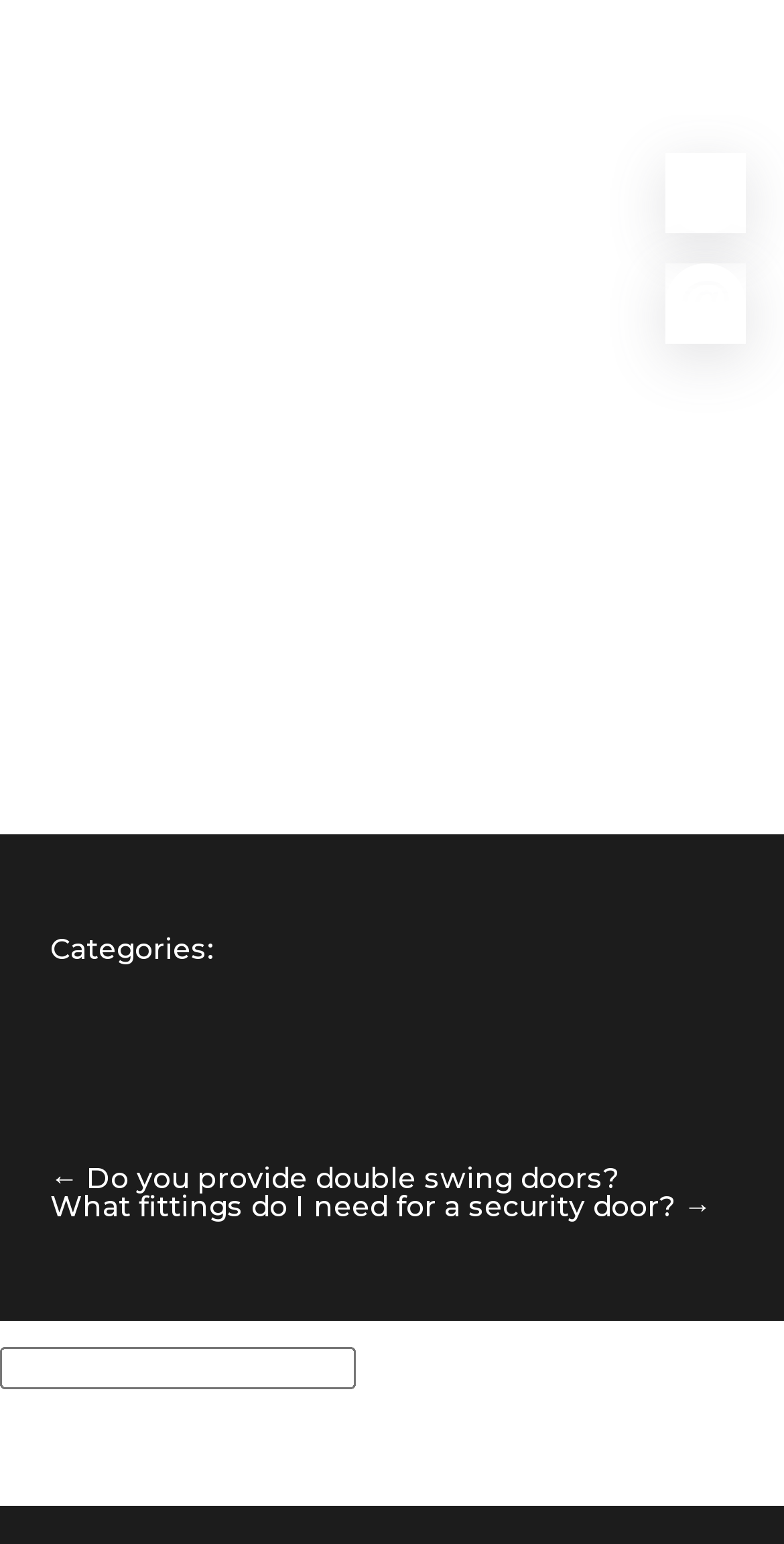Who wrote the article 'How do you install a fire door?'
Analyze the image and deliver a detailed answer to the question.

The author of the article can be found in the header section of the webpage, where it says 'How do you install a fire door?' followed by the author's name, 'Adele Redhead', and the date 'March 2, 2022'.